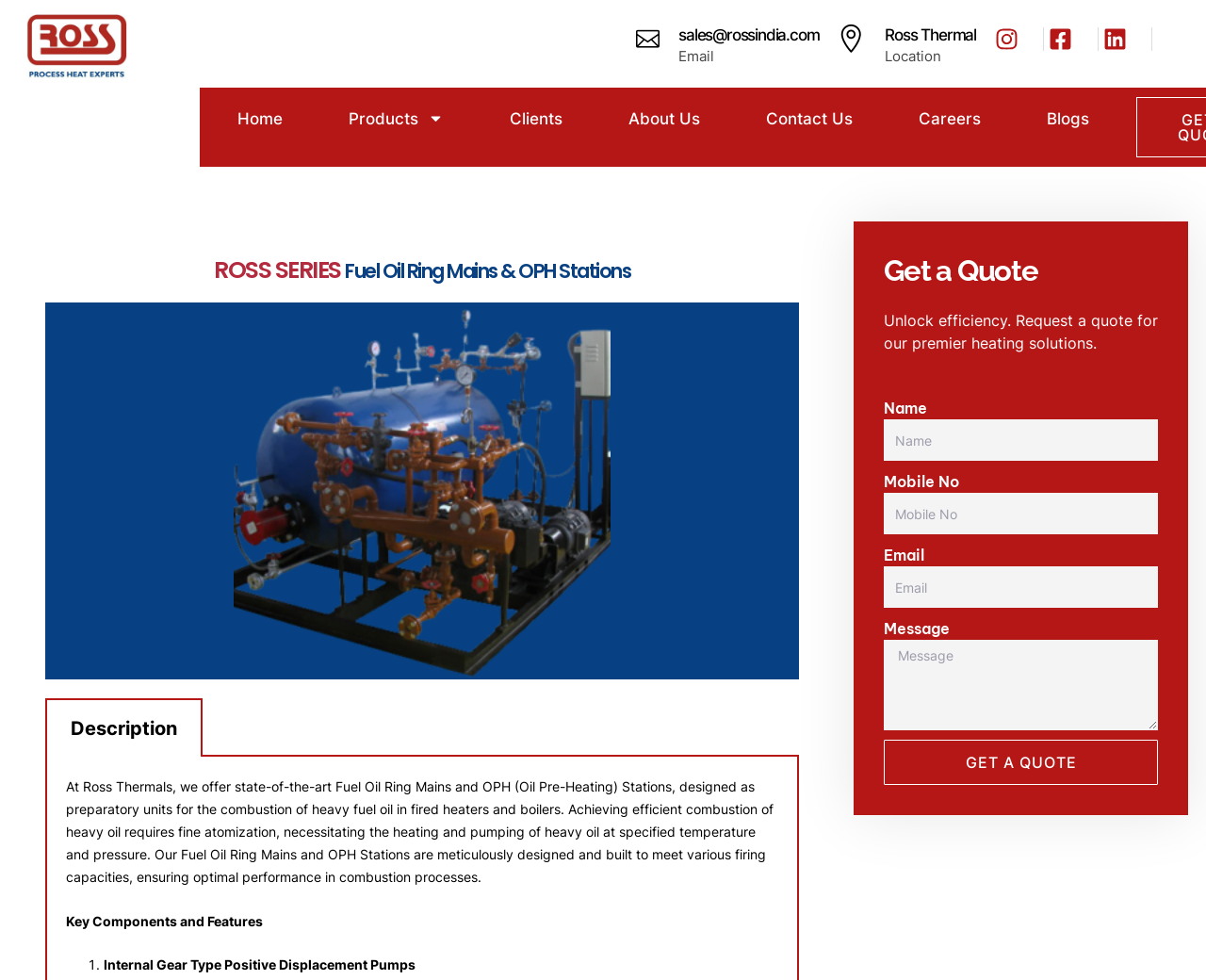Locate the bounding box coordinates of the element you need to click to accomplish the task described by this instruction: "Send an email to sales@rossindia.com".

[0.563, 0.026, 0.679, 0.045]